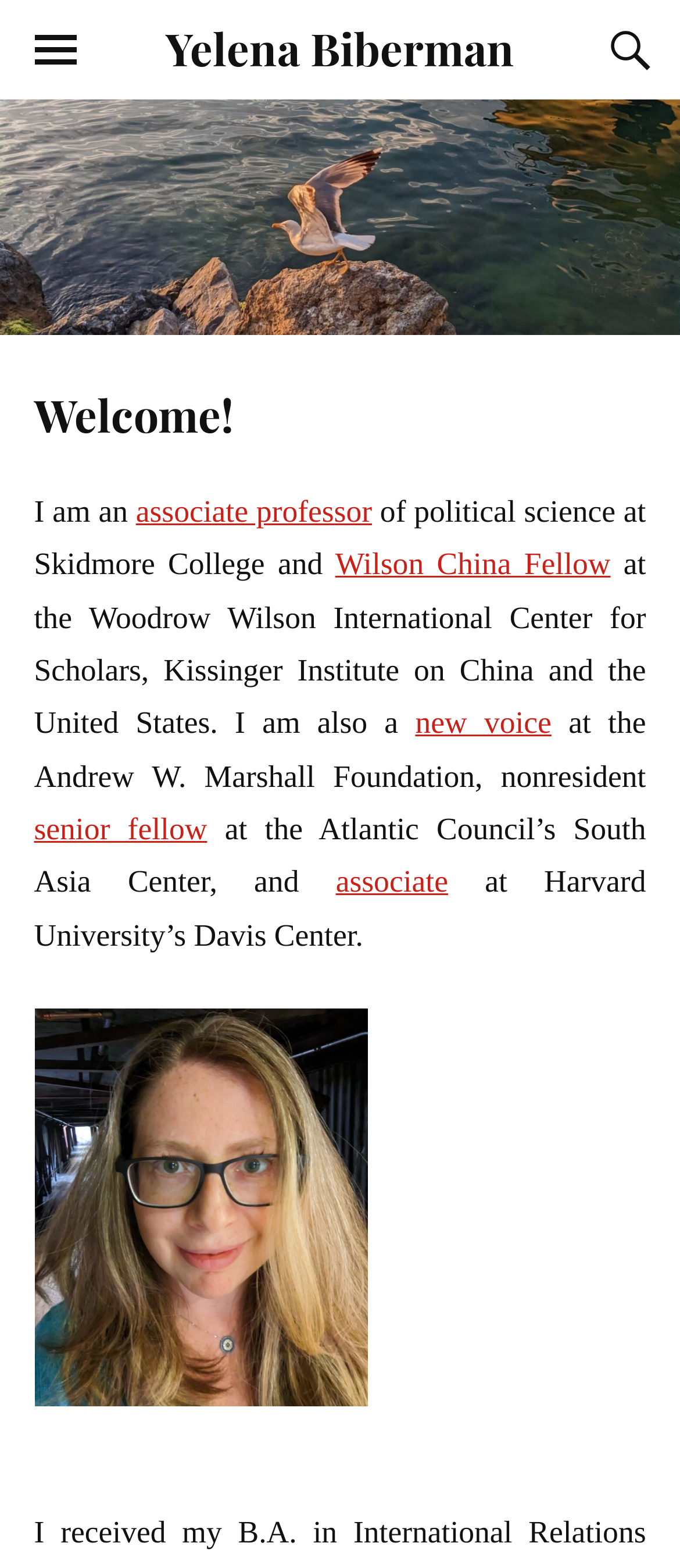Identify the bounding box coordinates of the clickable section necessary to follow the following instruction: "toggle the mobile menu". The coordinates should be presented as four float numbers from 0 to 1, i.e., [left, top, right, bottom].

[0.05, 0.002, 0.112, 0.062]